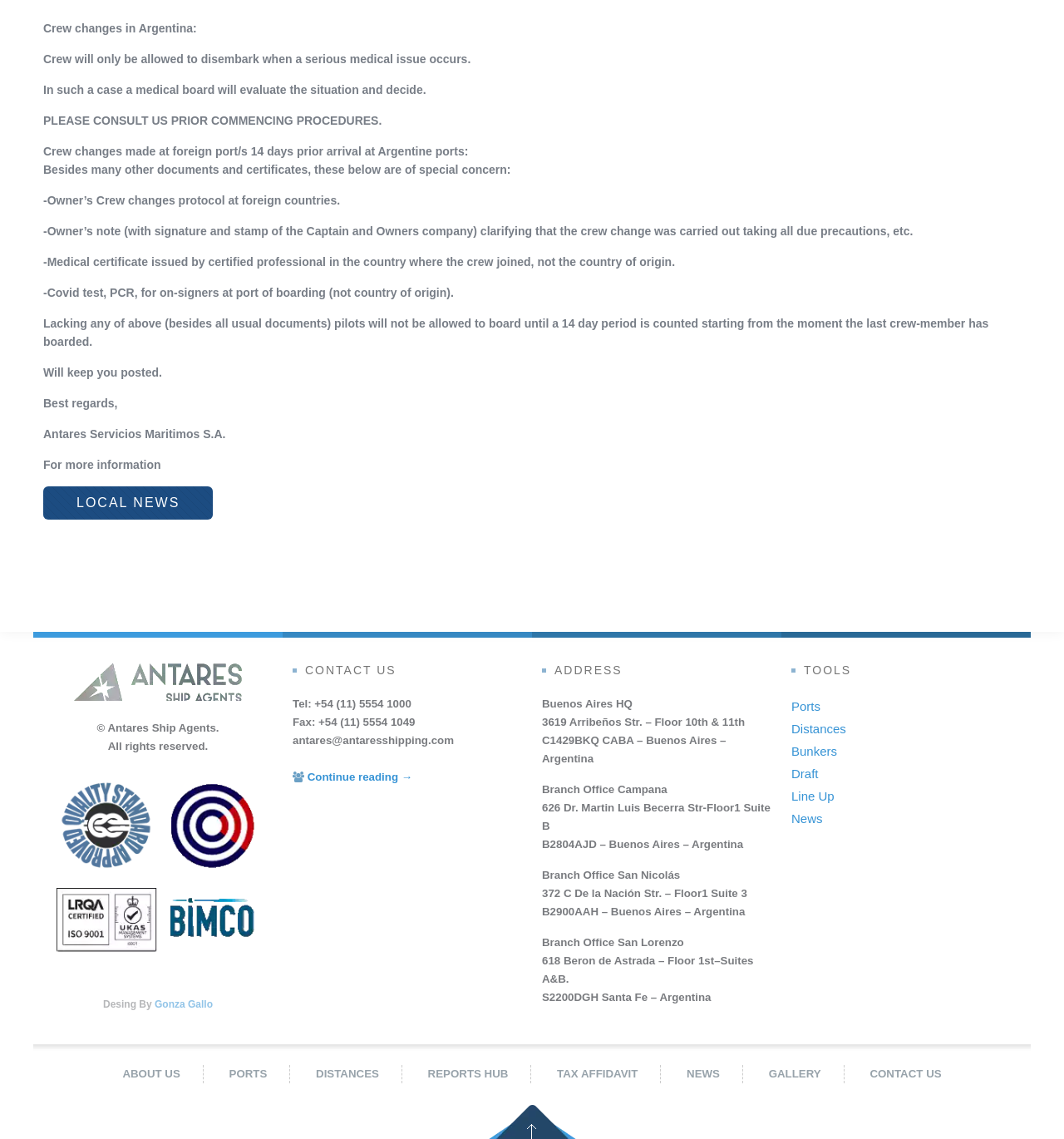Show me the bounding box coordinates of the clickable region to achieve the task as per the instruction: "Visit 'ABOUT US'".

[0.102, 0.935, 0.183, 0.95]